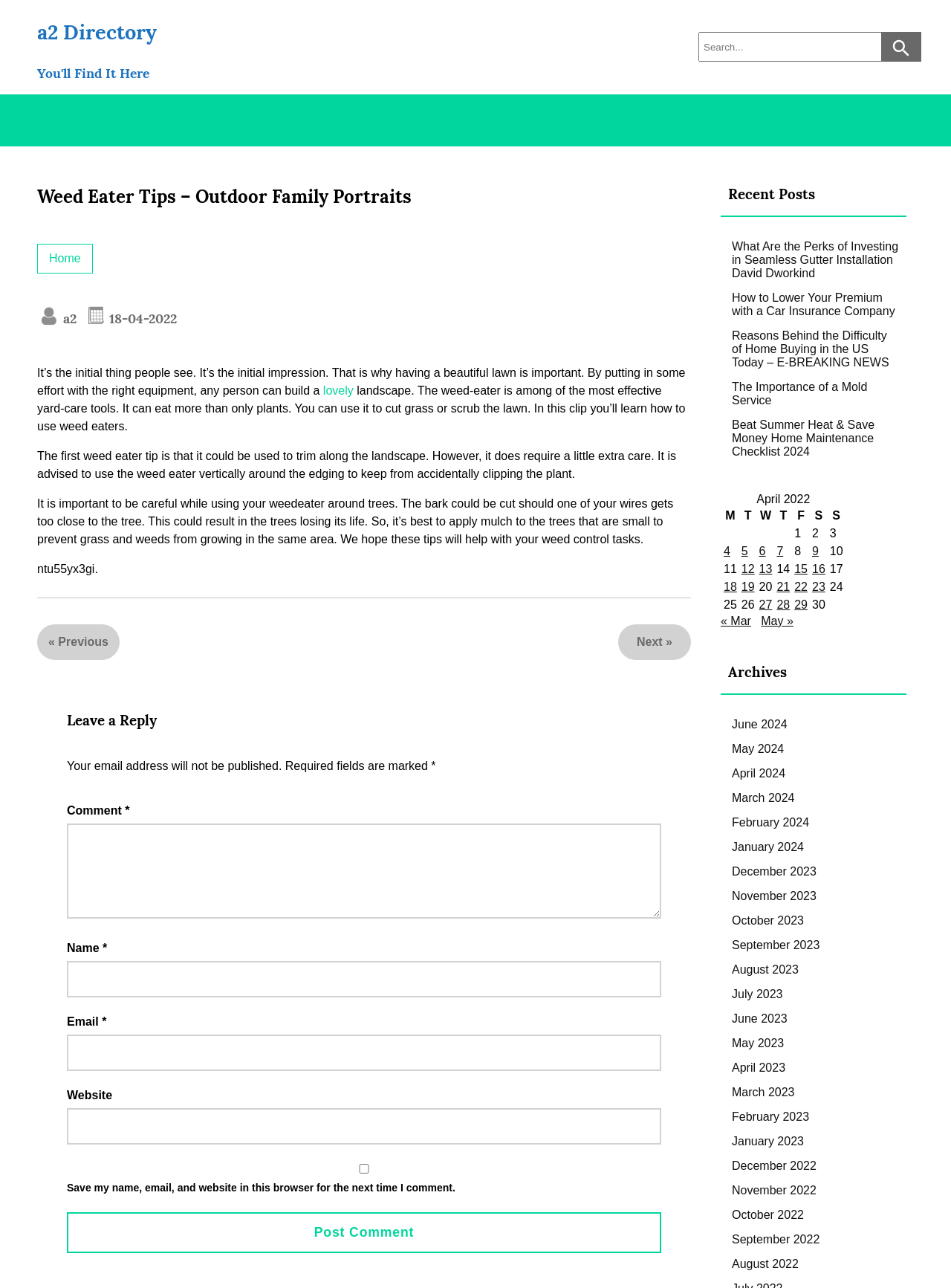Can you find the bounding box coordinates for the UI element given this description: "parent_node: Name * name="author""? Provide the coordinates as four float numbers between 0 and 1: [left, top, right, bottom].

[0.07, 0.746, 0.695, 0.774]